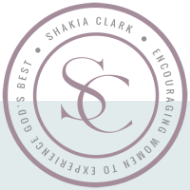With reference to the screenshot, provide a detailed response to the question below:
What is the mission reflected in the circular motif?

The question asks about the mission reflected in the circular motif. The caption states that the circular motif elegantly captures Shakia's mission, which is 'Encouraging Women to Experience God’s Best', reflecting her commitment to uplifting women and guiding them on their journey toward purposeful living.